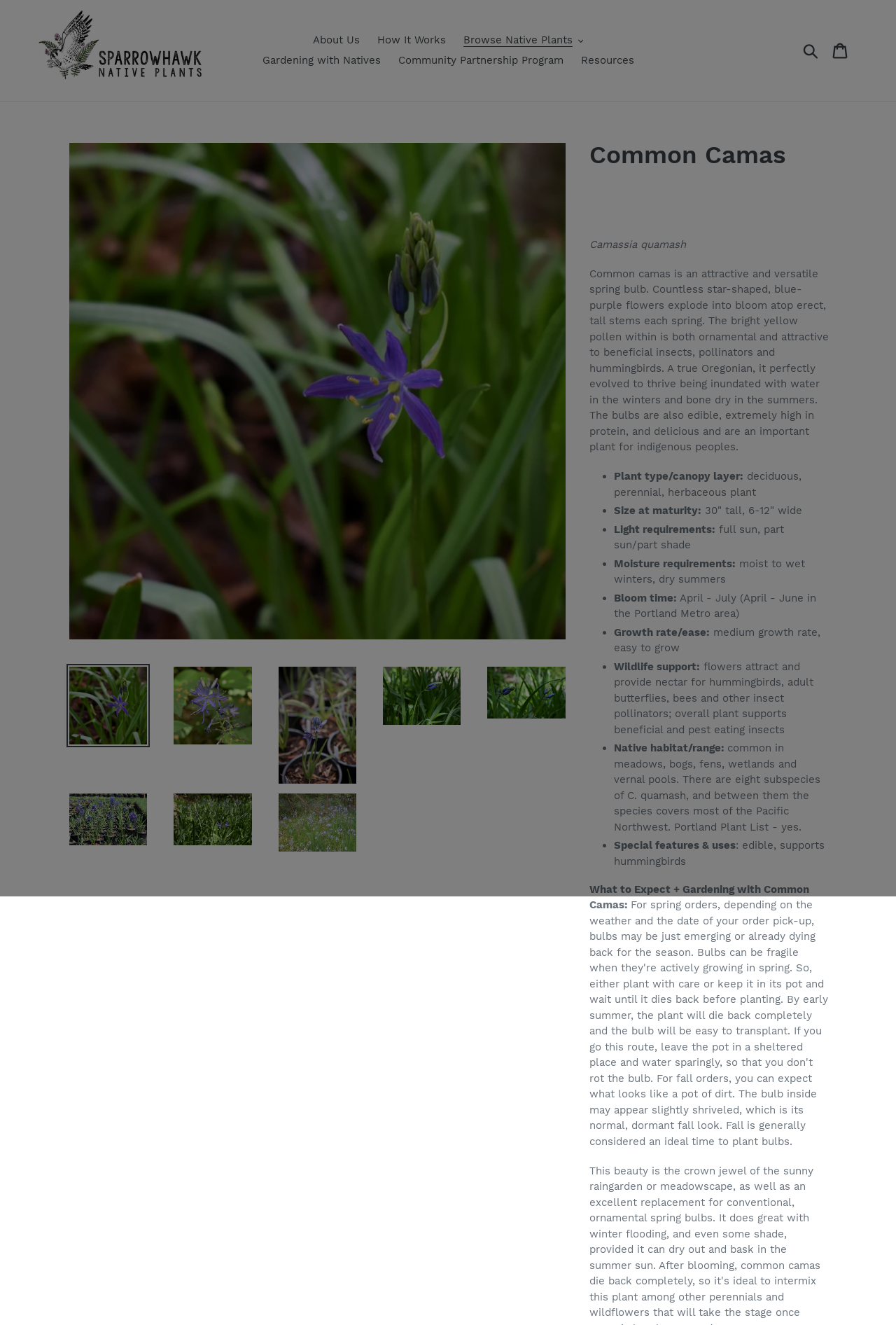What is the growth rate of the Common Camas plant?
Refer to the image and answer the question using a single word or phrase.

medium